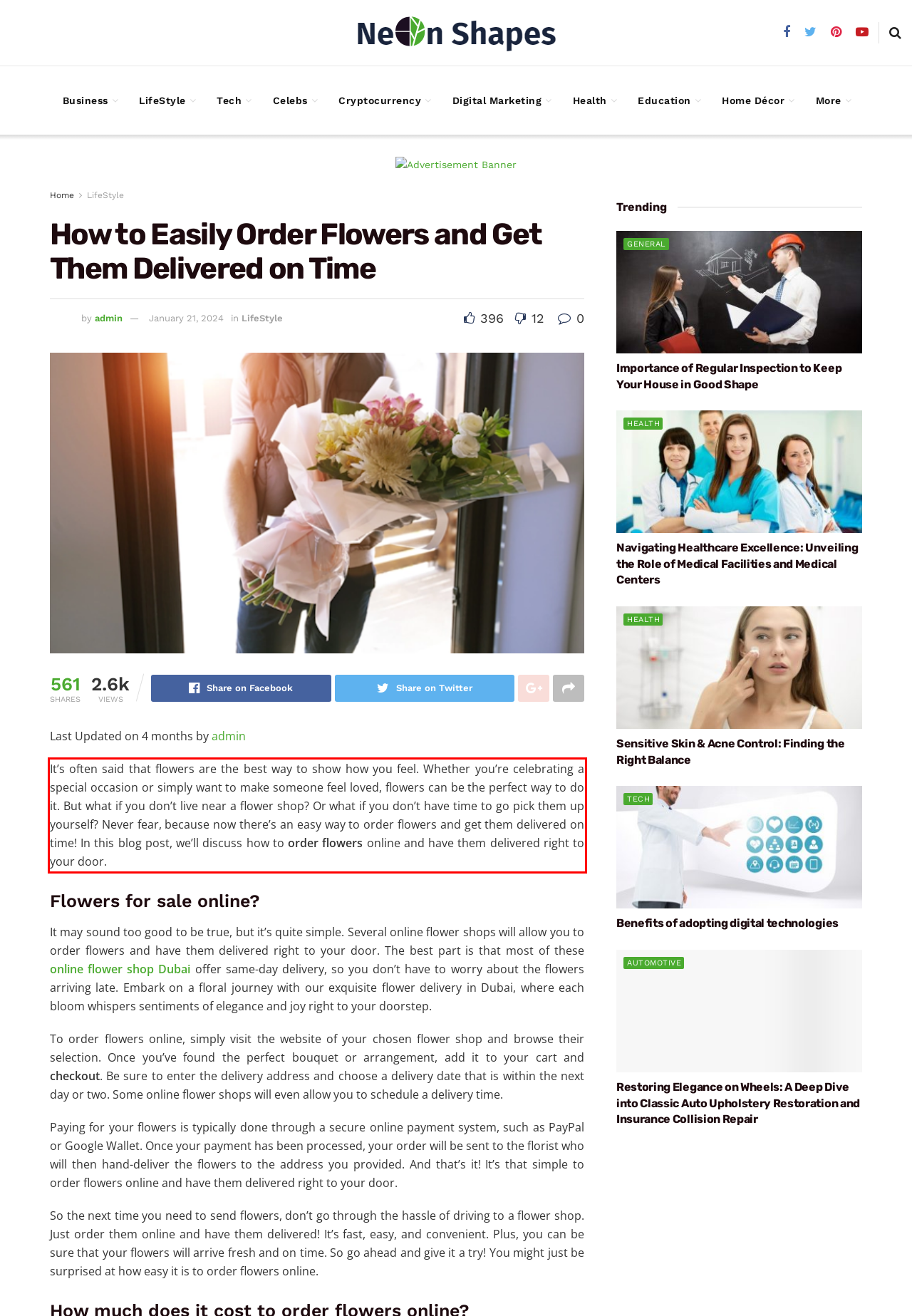The screenshot you have been given contains a UI element surrounded by a red rectangle. Use OCR to read and extract the text inside this red rectangle.

It’s often said that flowers are the best way to show how you feel. Whether you’re celebrating a special occasion or simply want to make someone feel loved, flowers can be the perfect way to do it. But what if you don’t live near a flower shop? Or what if you don’t have time to go pick them up yourself? Never fear, because now there’s an easy way to order flowers and get them delivered on time! In this blog post, we’ll discuss how to order flowers online and have them delivered right to your door.